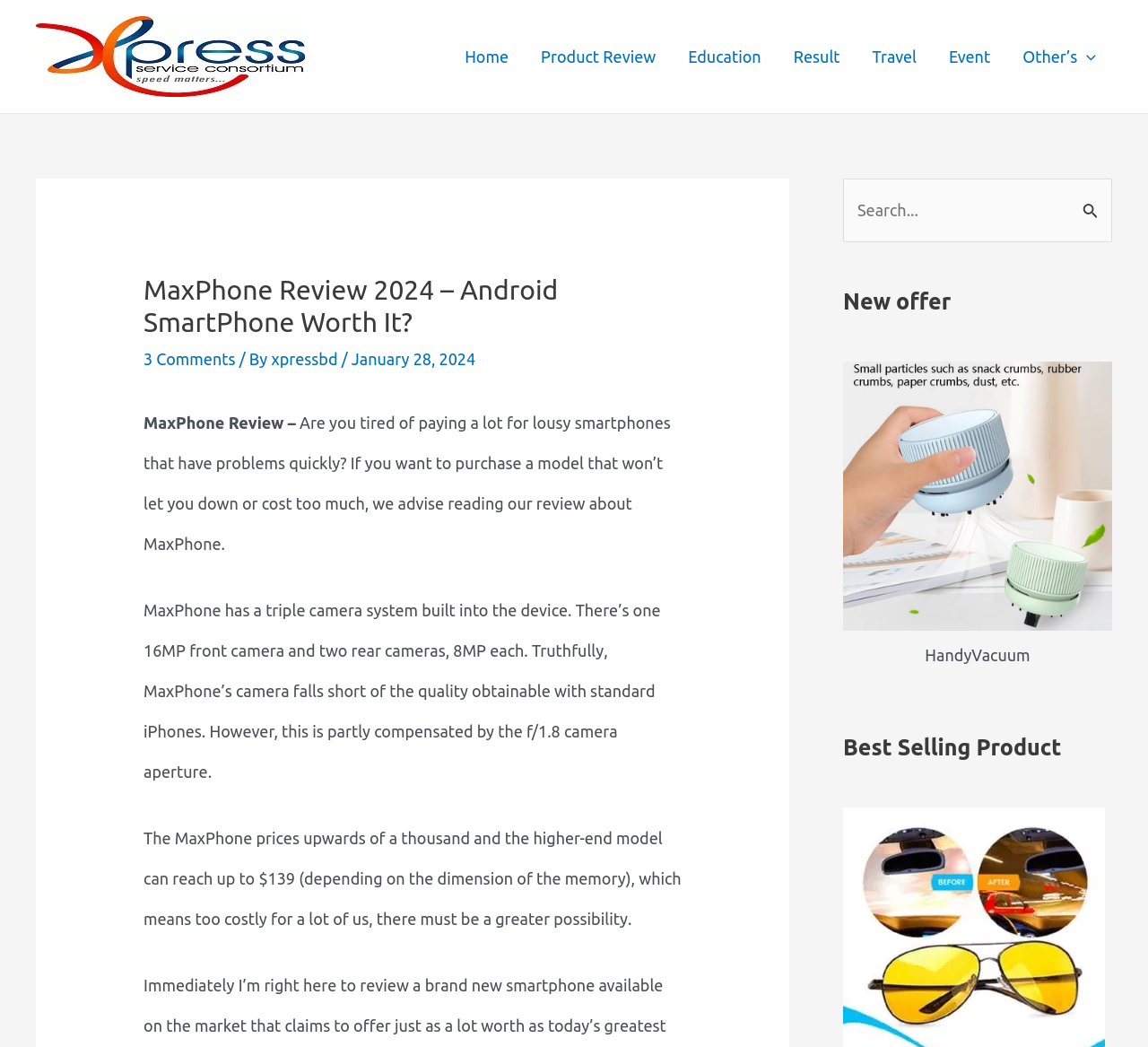Given the element description "Result", identify the bounding box of the corresponding UI element.

[0.677, 0.024, 0.746, 0.084]